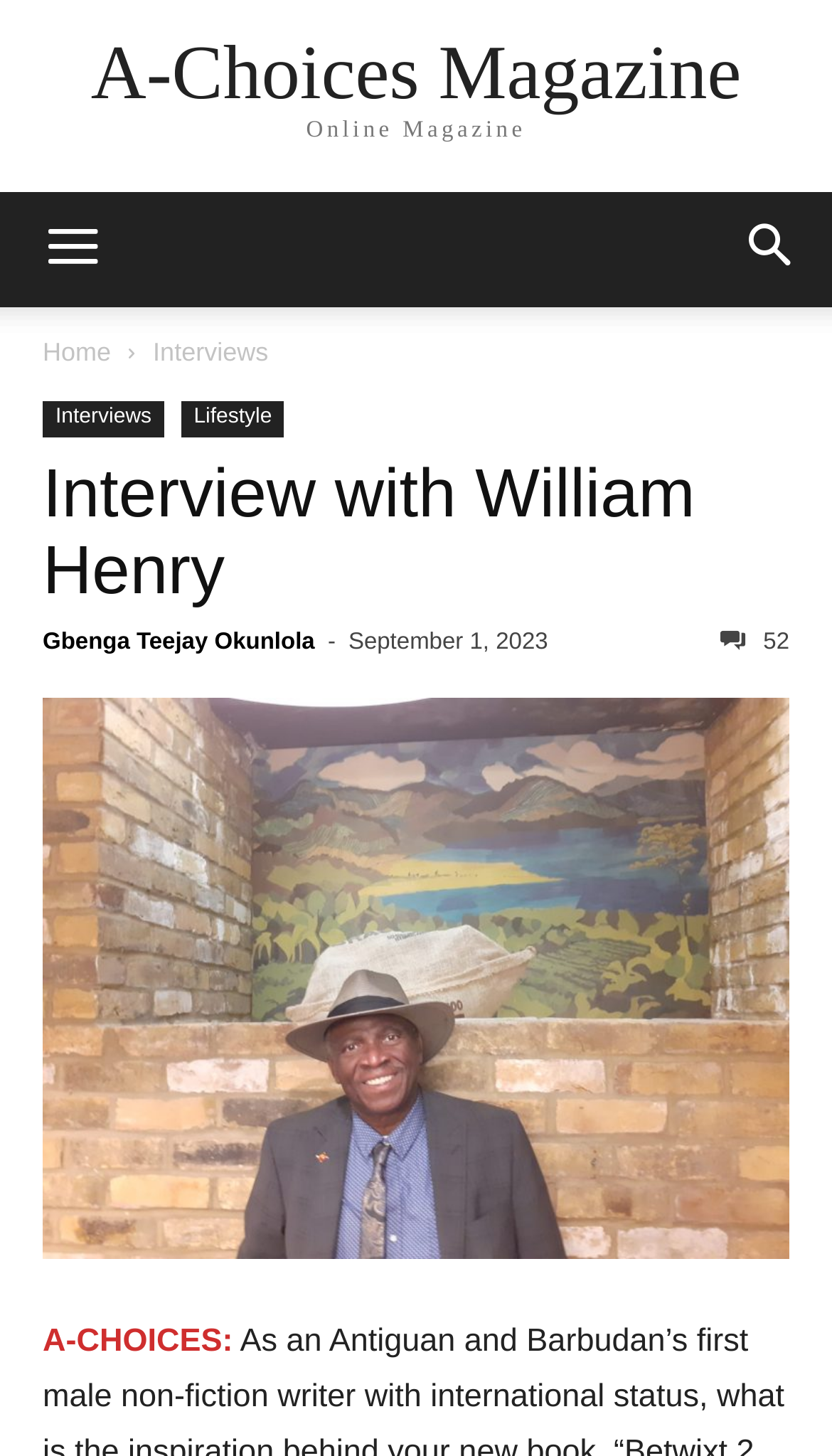Find the bounding box coordinates for the area that must be clicked to perform this action: "go to A-Choices Magazine homepage".

[0.109, 0.023, 0.891, 0.076]